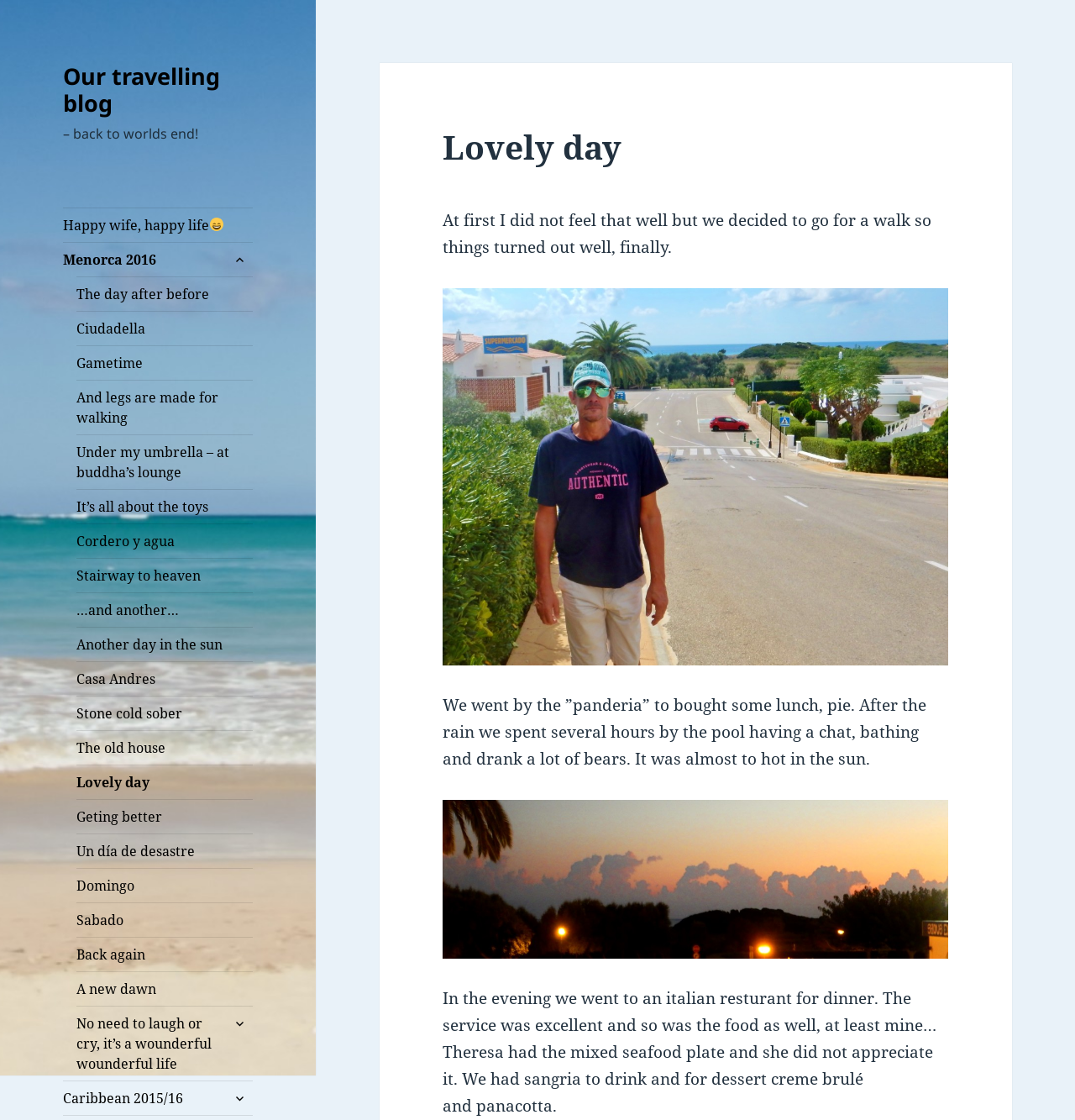How many images are on the webpage?
Using the image provided, answer with just one word or phrase.

3